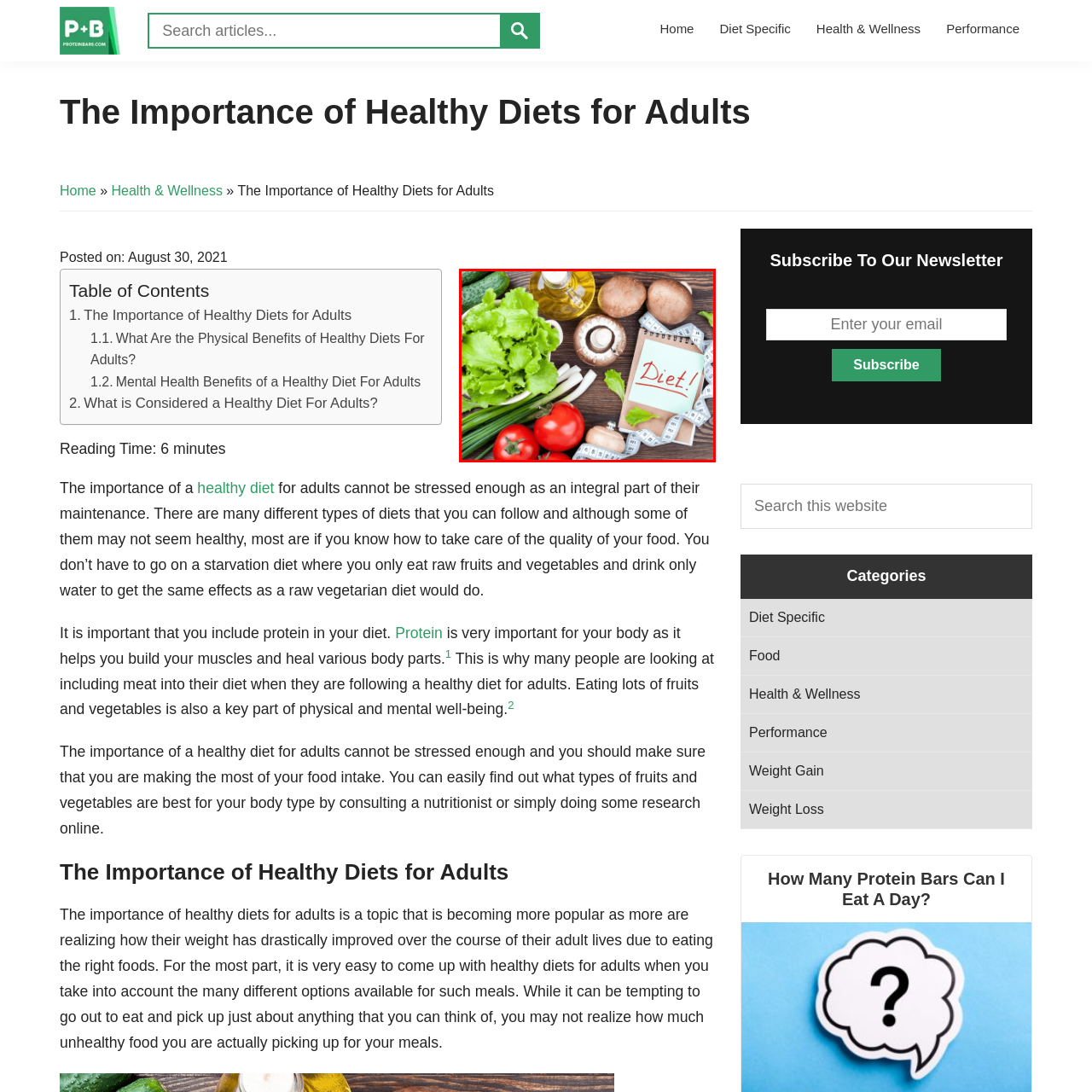What is written on the notepad?
Inspect the image within the red bounding box and respond with a detailed answer, leveraging all visible details.

The notepad in the image has the word 'Diet!' written on it, which adds a motivational touch, suggesting a commitment to healthy eating.